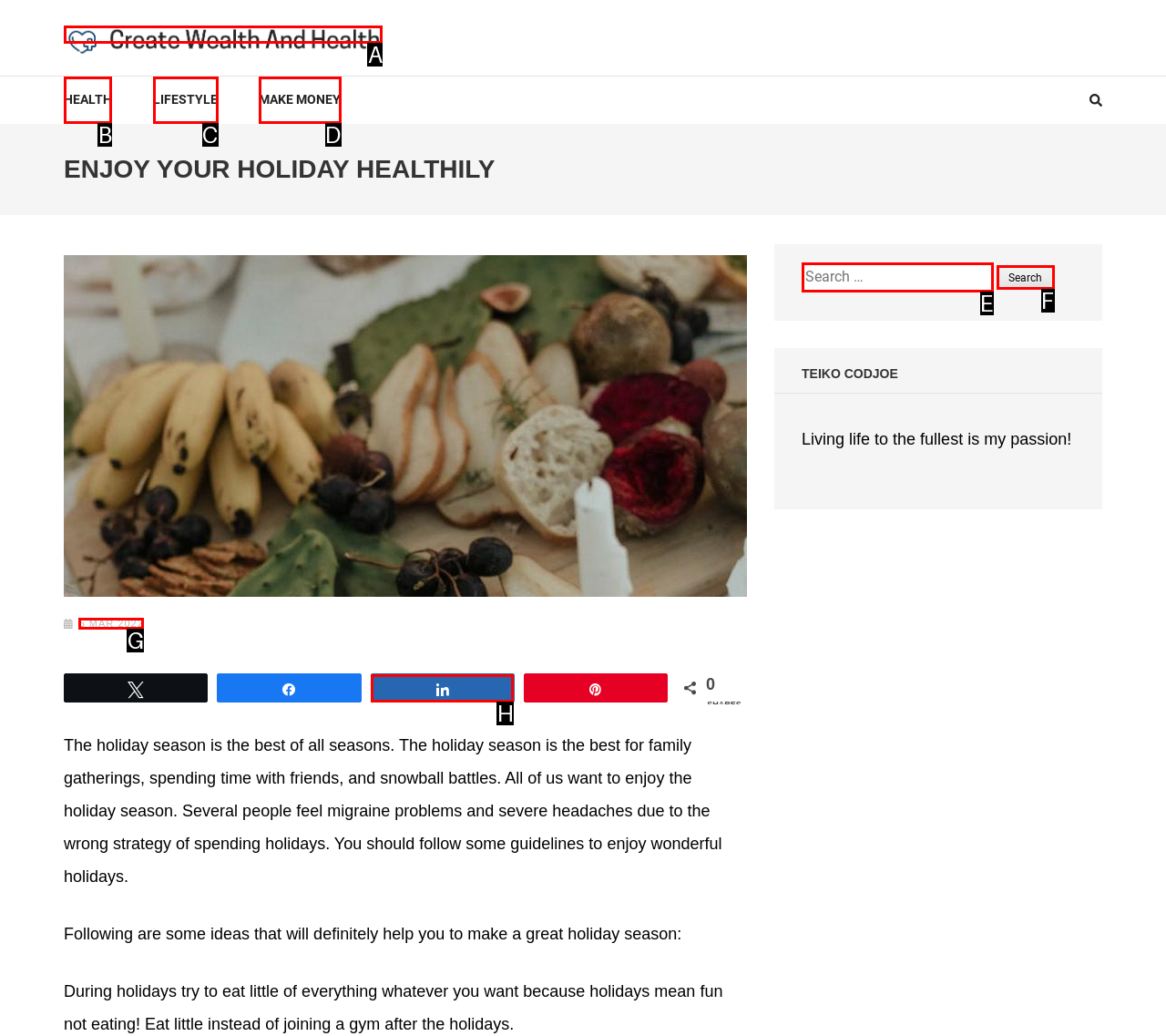Choose the correct UI element to click for this task: Click on 'HEALTH' Answer using the letter from the given choices.

B